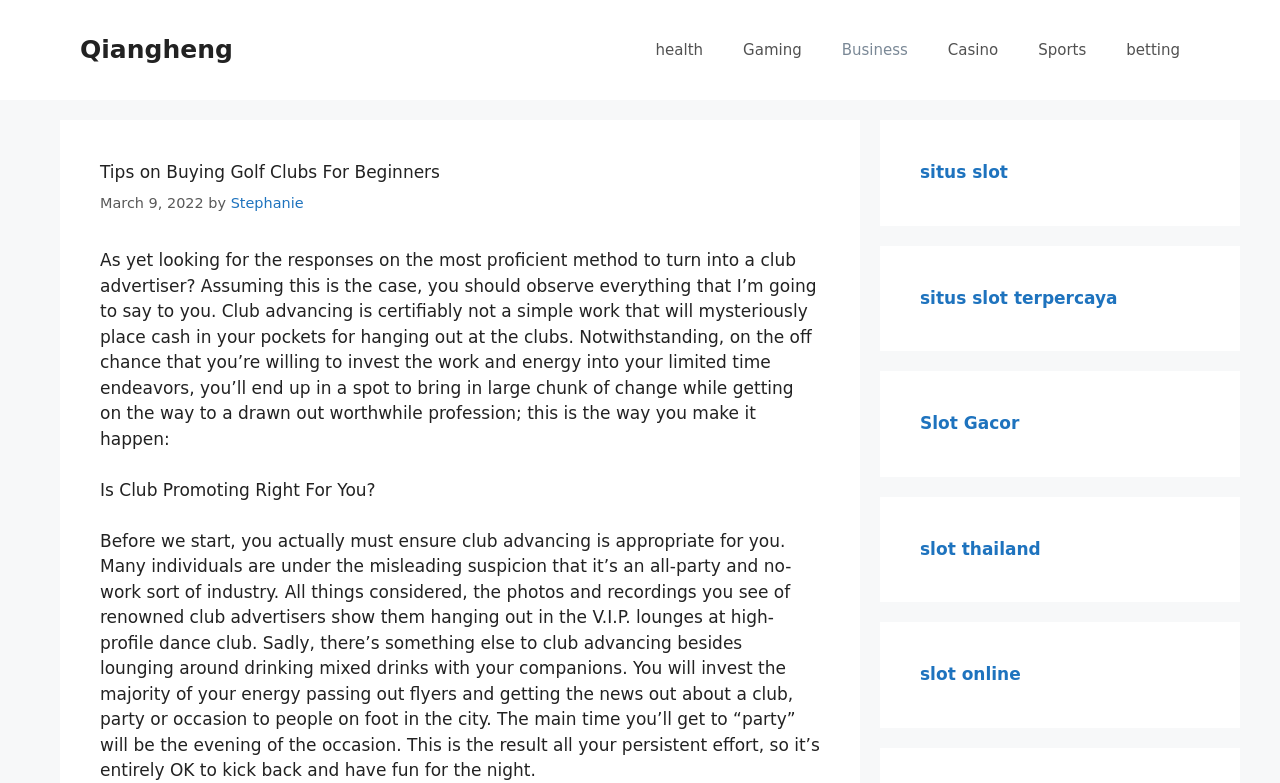Refer to the image and provide an in-depth answer to the question: 
What is the purpose of the article?

I determined the purpose of the article by reading the heading and the main content of the article, which provides tips and guidance on buying golf clubs for beginners.